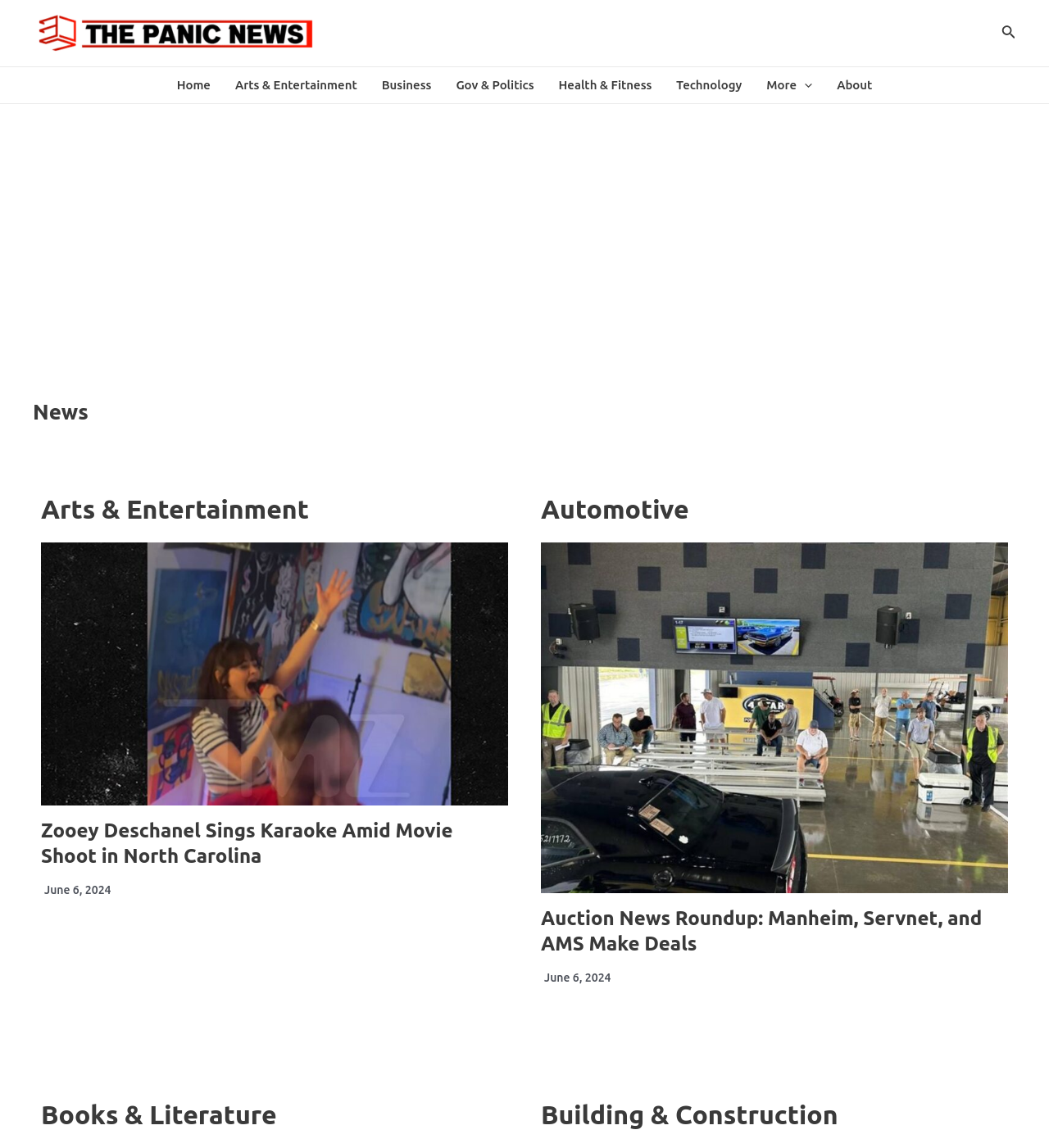Using a single word or phrase, answer the following question: 
How many articles are available in the Automotive section?

1